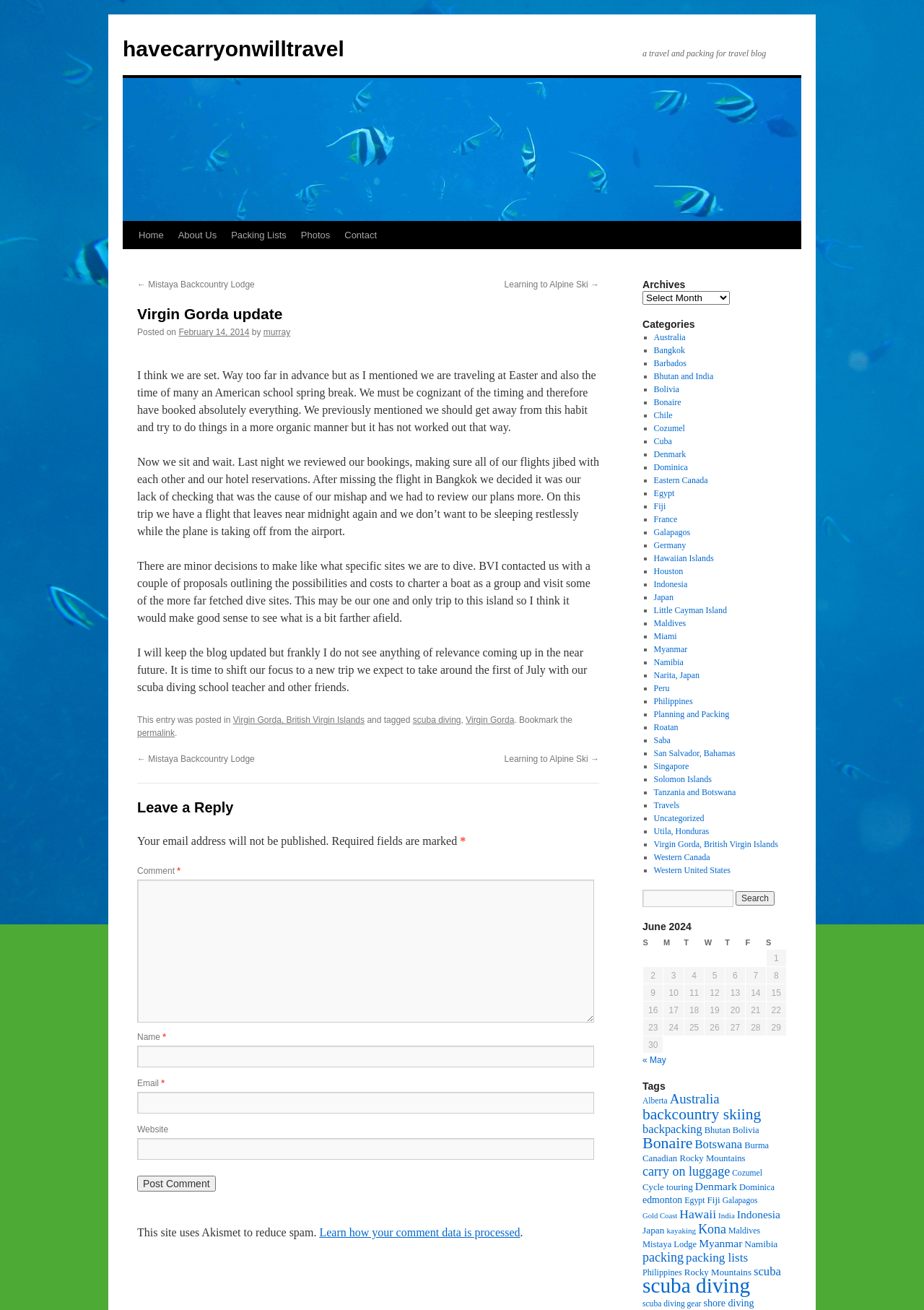Given the element description Virgin Gorda, British Virgin Islands, identify the bounding box coordinates for the UI element on the webpage screenshot. The format should be (top-left x, top-left y, bottom-right x, bottom-right y), with values between 0 and 1.

[0.707, 0.641, 0.842, 0.648]